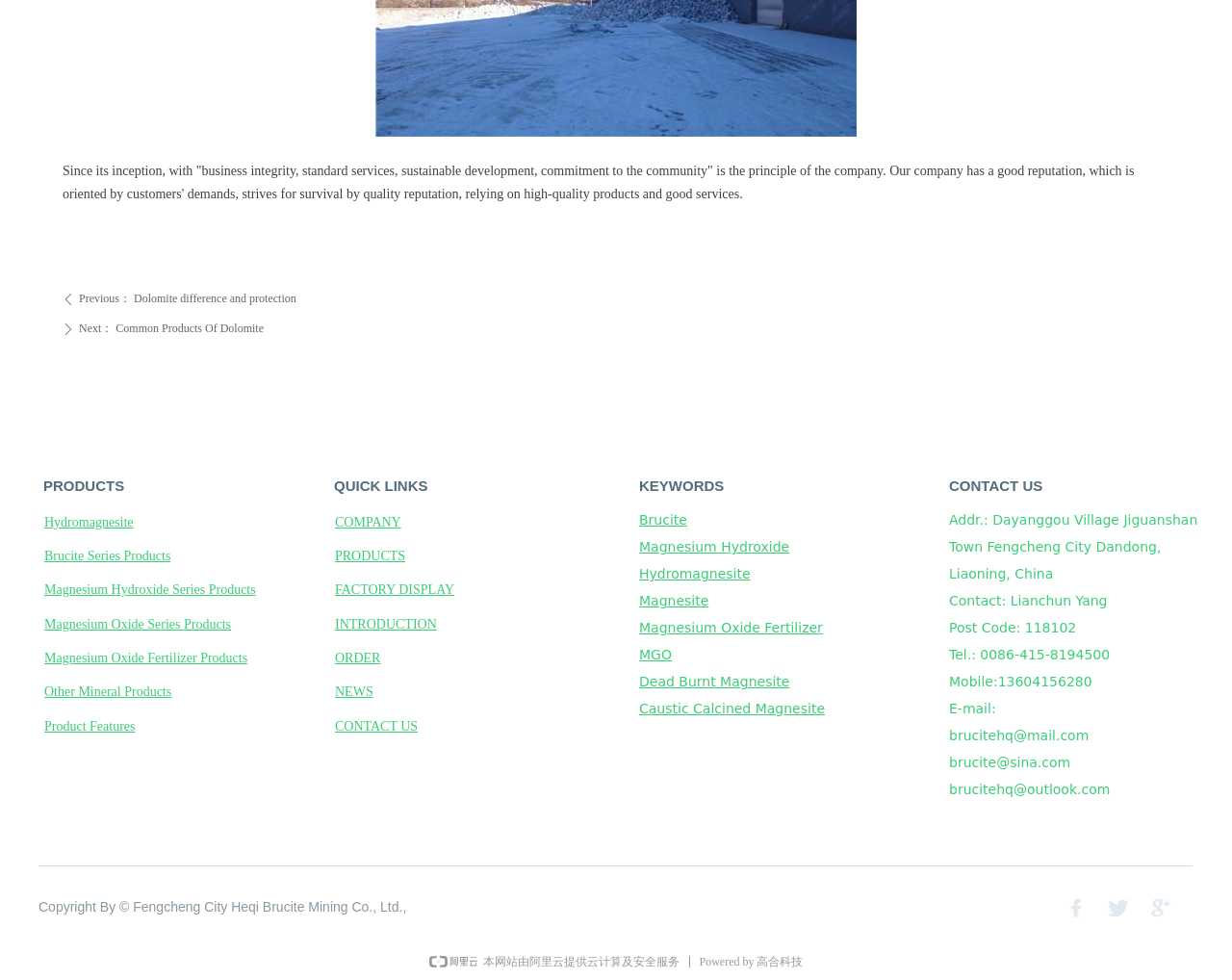What is the type of products that the company offers?
Look at the image and respond with a single word or a short phrase.

Mineral products